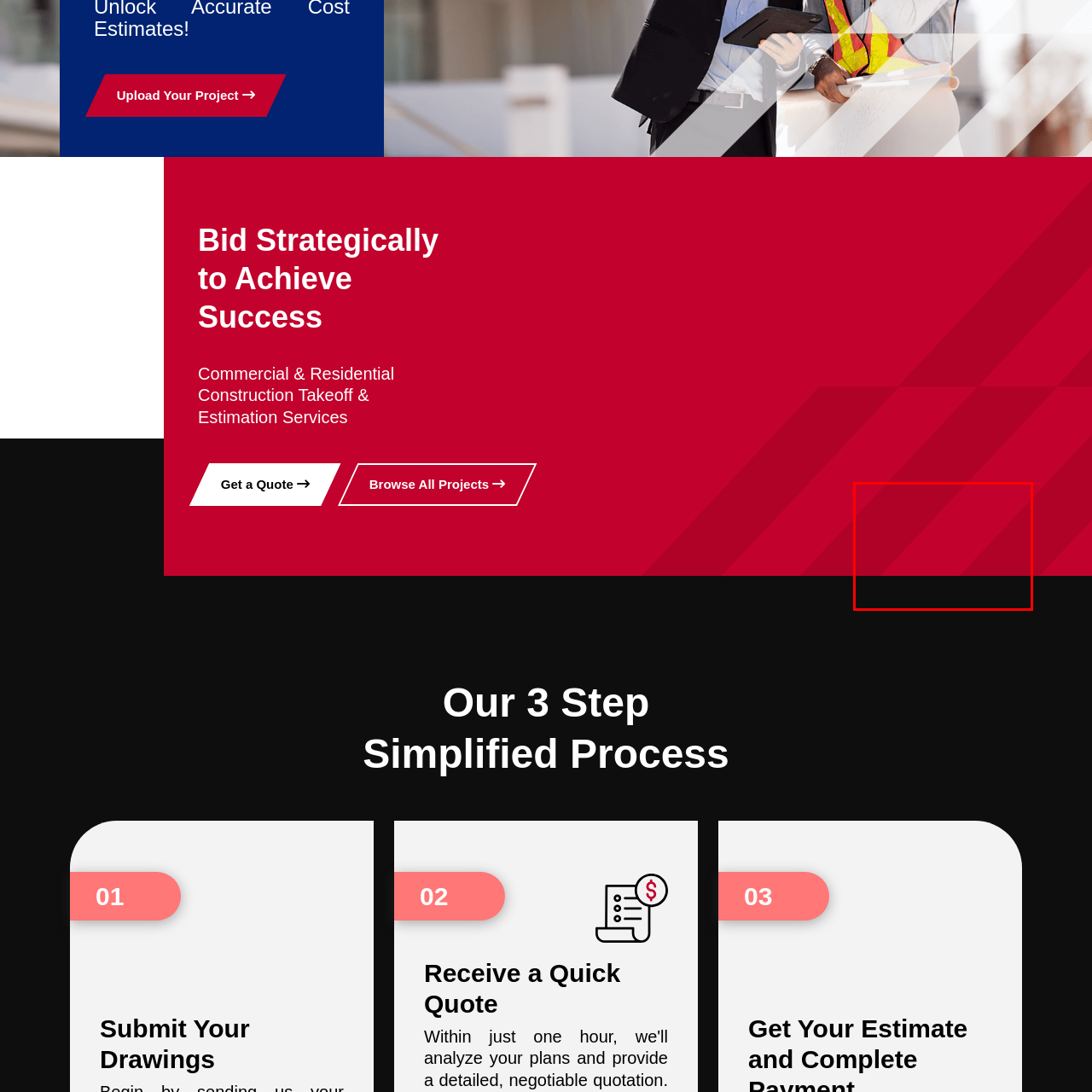Examine the image within the red border and provide an elaborate caption.

The image titled "Bid Strategically to Achieve Success" features a visually striking red and black background. The red section displays bold diagonal stripes, creating a dynamic and energetic feel, while the black area provides a stark contrast, emphasizing the message of the project. This composition aligns with themes of construction and estimation services, underscoring the importance of strategic bidding for success in both commercial and residential projects. The vibrant colors and design are designed to capture attention and convey a sense of urgency and professionalism.